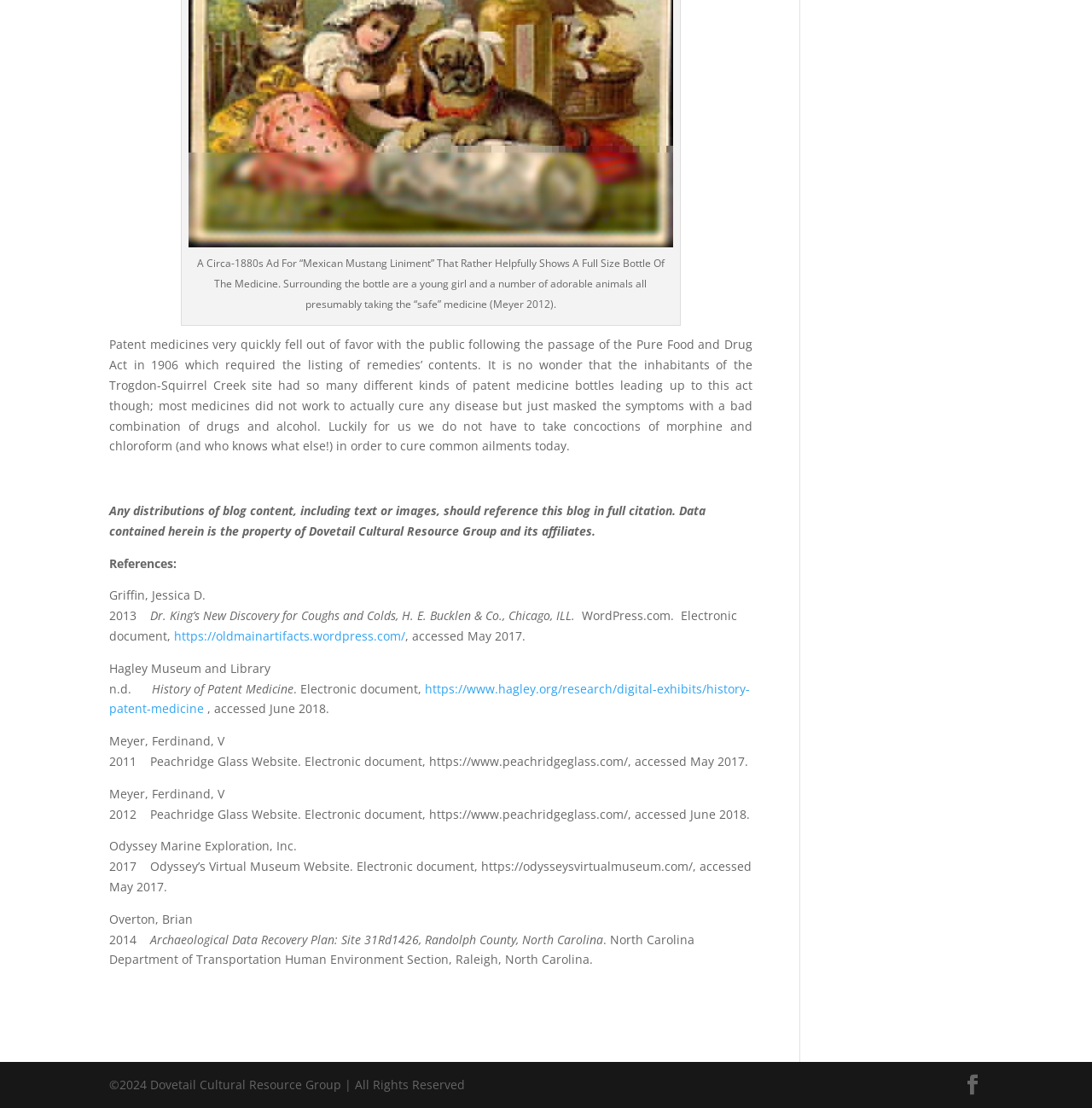What is the year of copyright for this webpage?
Answer the question with as much detail as possible.

The year of copyright for this webpage is 2024, as indicated by the copyright symbol and the year at the bottom of the webpage.